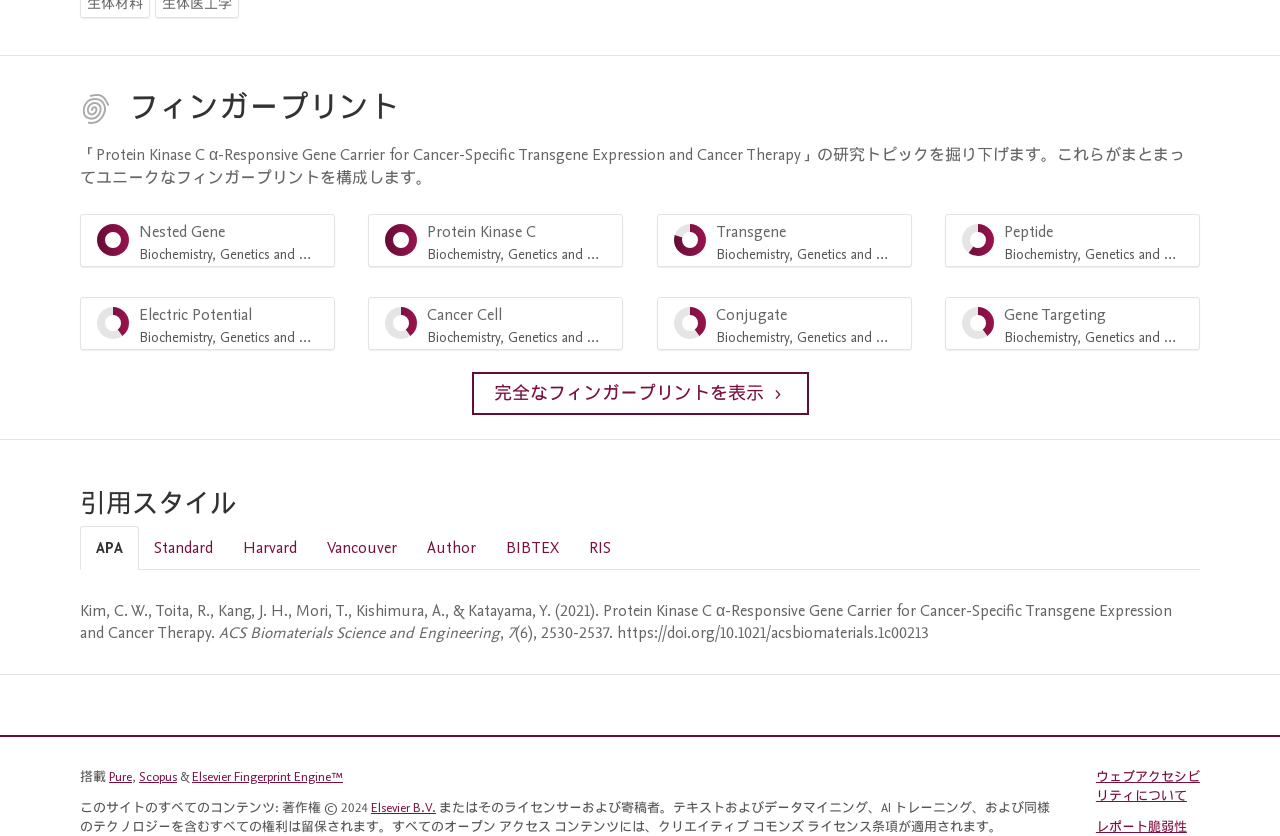What is the percentage of relevance for the topic 'Peptide'?
Look at the image and answer the question using a single word or phrase.

60%